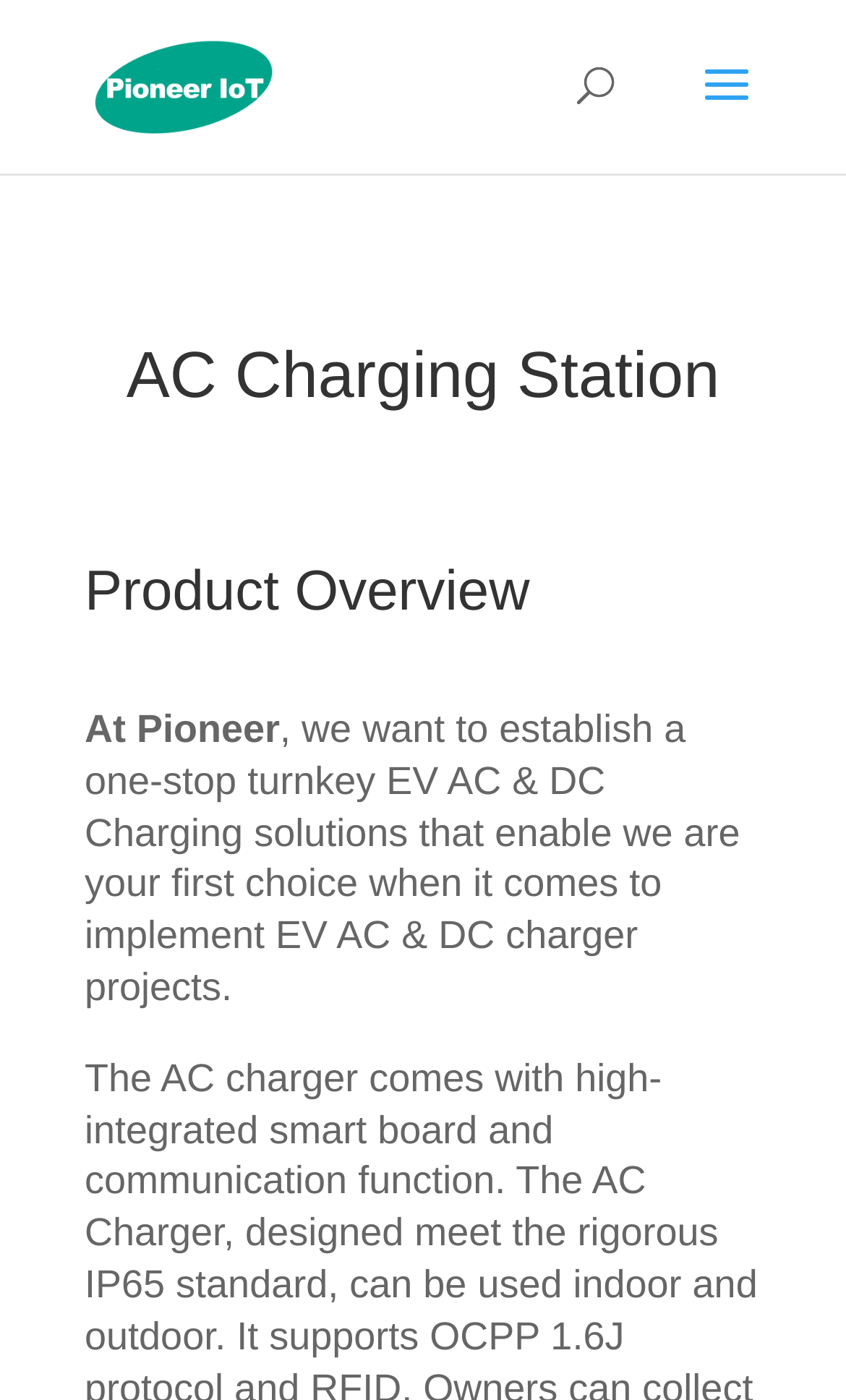How many headings are there on the webpage? Look at the image and give a one-word or short phrase answer.

2